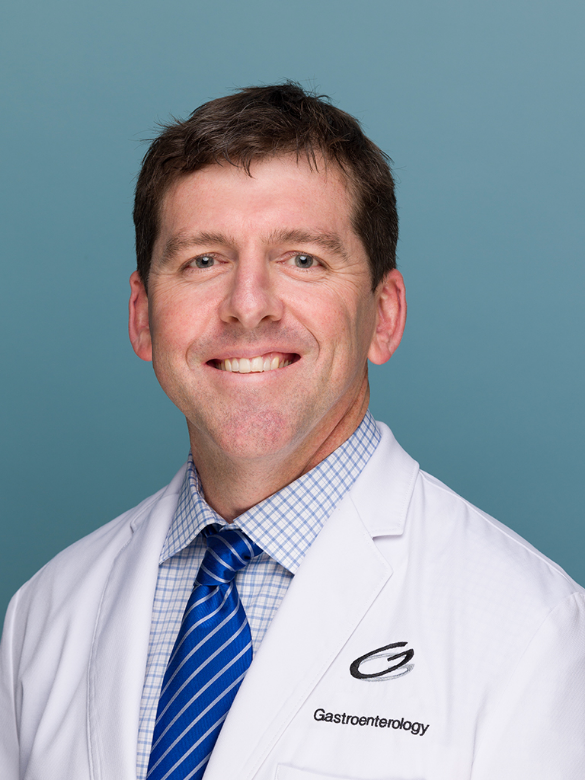Craft a detailed explanation of the image.

This image features a smiling male physician wearing a white coat with an embroidered logo prominently displaying the word "Gastroenterology." He has short, dark hair and is dressed in a light blue checkered shirt beneath his coat, complemented by a blue and white striped tie. The background is a smooth, gradient aquamarine color, which adds a calming effect to the portrait. This professional image likely serves to introduce or represent Kevin Patrick Meyers, MD, affiliated with Gastrointestinal Associates, highlighting his approachable demeanor and professional attire suitable for a medical setting.